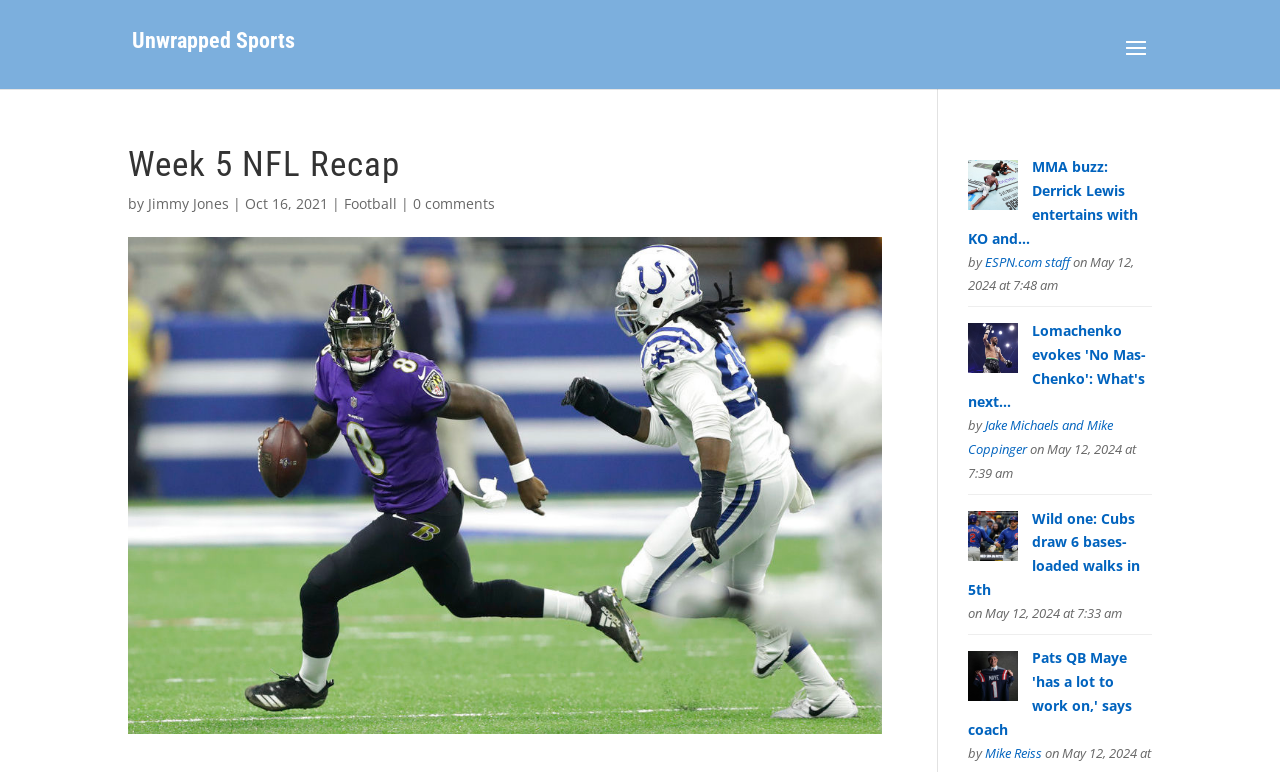Based on the visual content of the image, answer the question thoroughly: What is the date of the article 'Wild one: Cubs draw 6 bases-loaded walks in 5th'?

I found the date by looking at the text with the format 'on May 12, 2024 at 7:33 am', which is a common format for article dates.